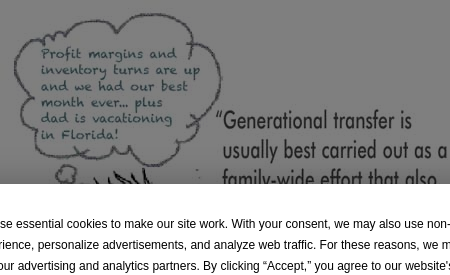Please analyze the image and give a detailed answer to the question:
What is the thought bubble suggesting?

The thought bubble is suggesting that transitioning leadership within family businesses requires collective involvement, implying that it's a family-wide effort, rather than a single person's responsibility.